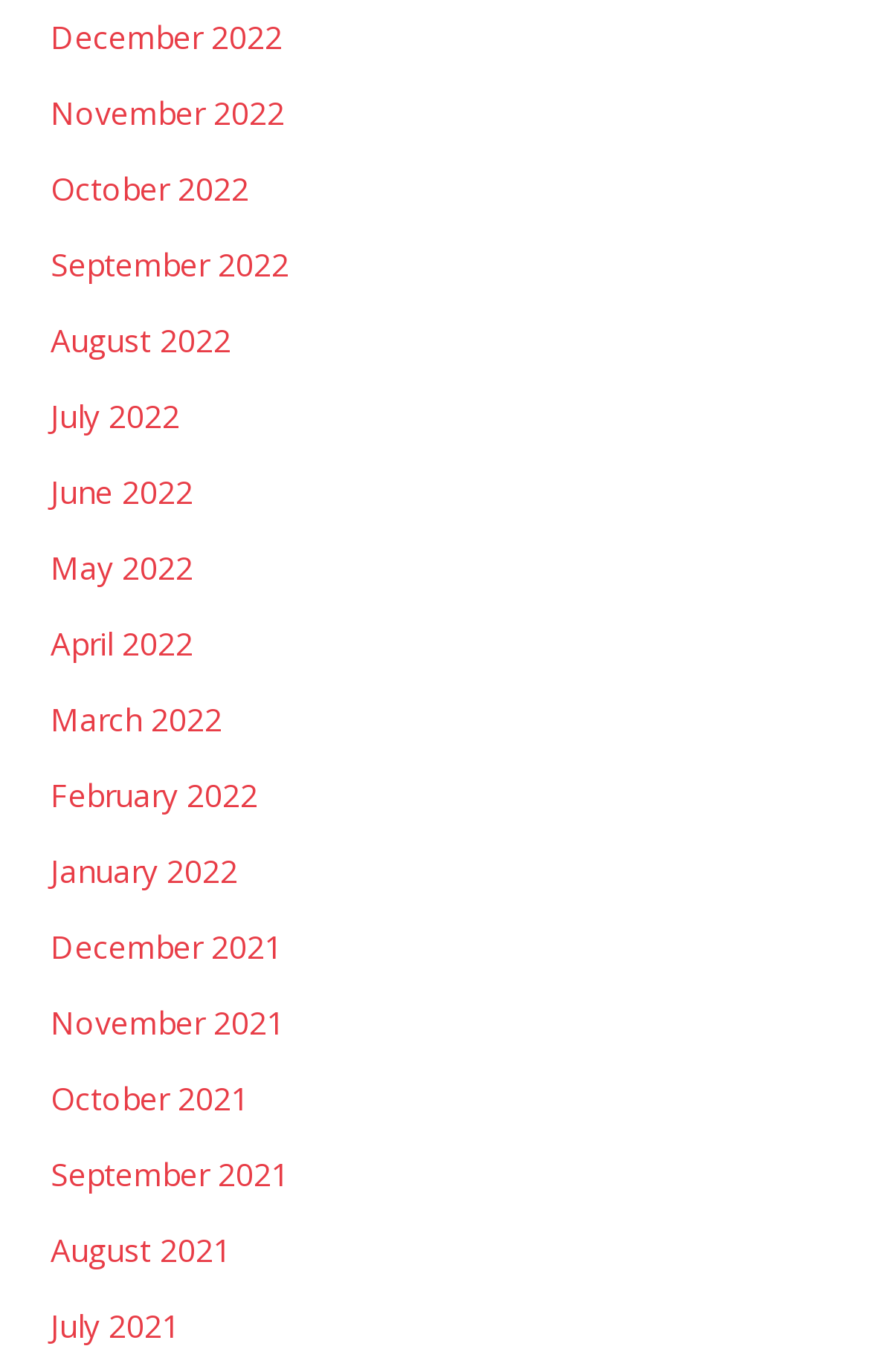What is the earliest month listed?
Using the image, give a concise answer in the form of a single word or short phrase.

December 2021